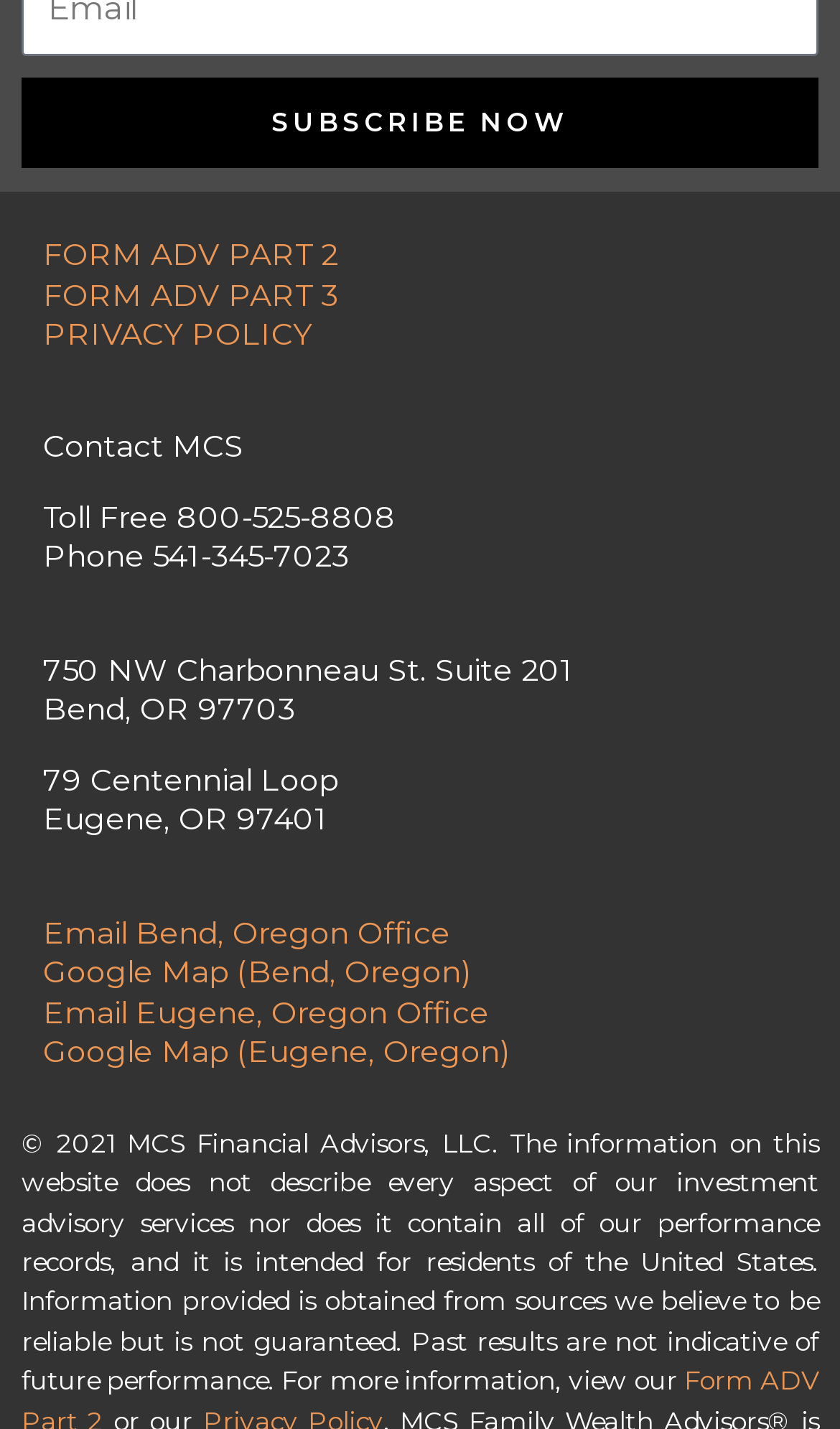What is the copyright year of the website?
Using the image, give a concise answer in the form of a single word or short phrase.

2021